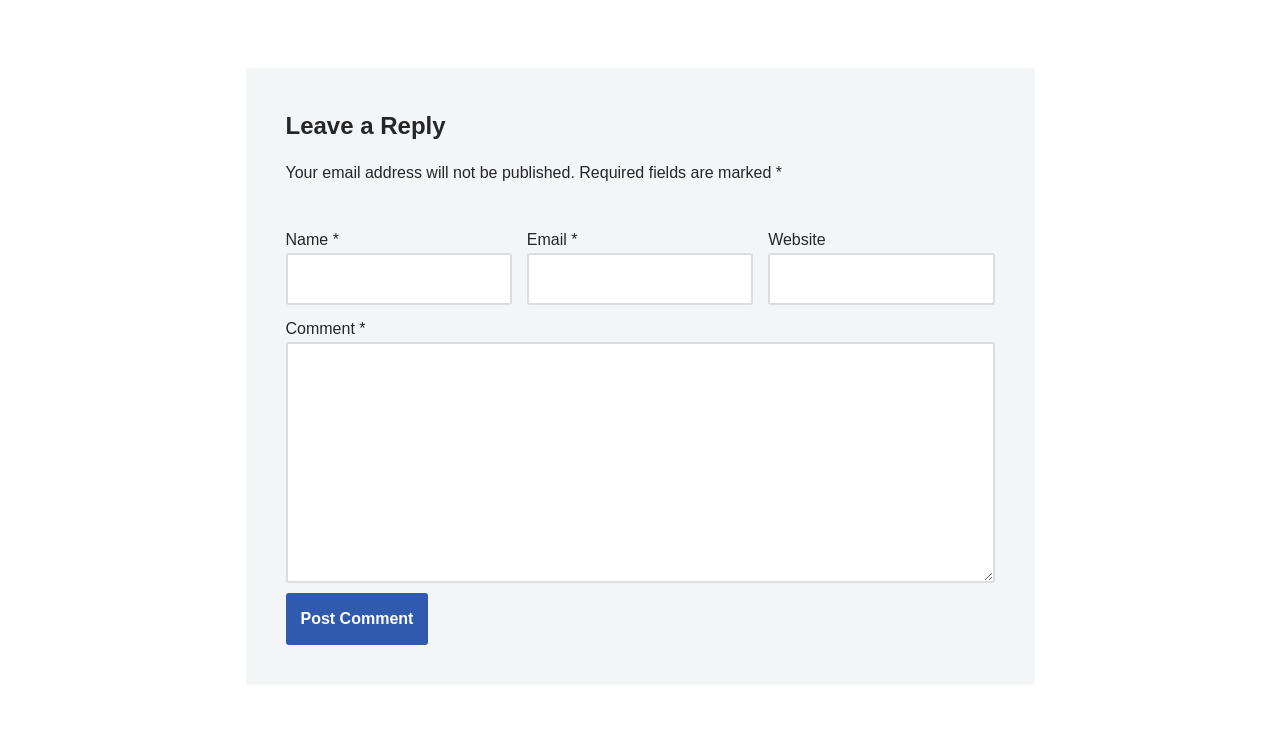What is required to submit a comment?
Please provide a single word or phrase answer based on the image.

Name, email, and comment